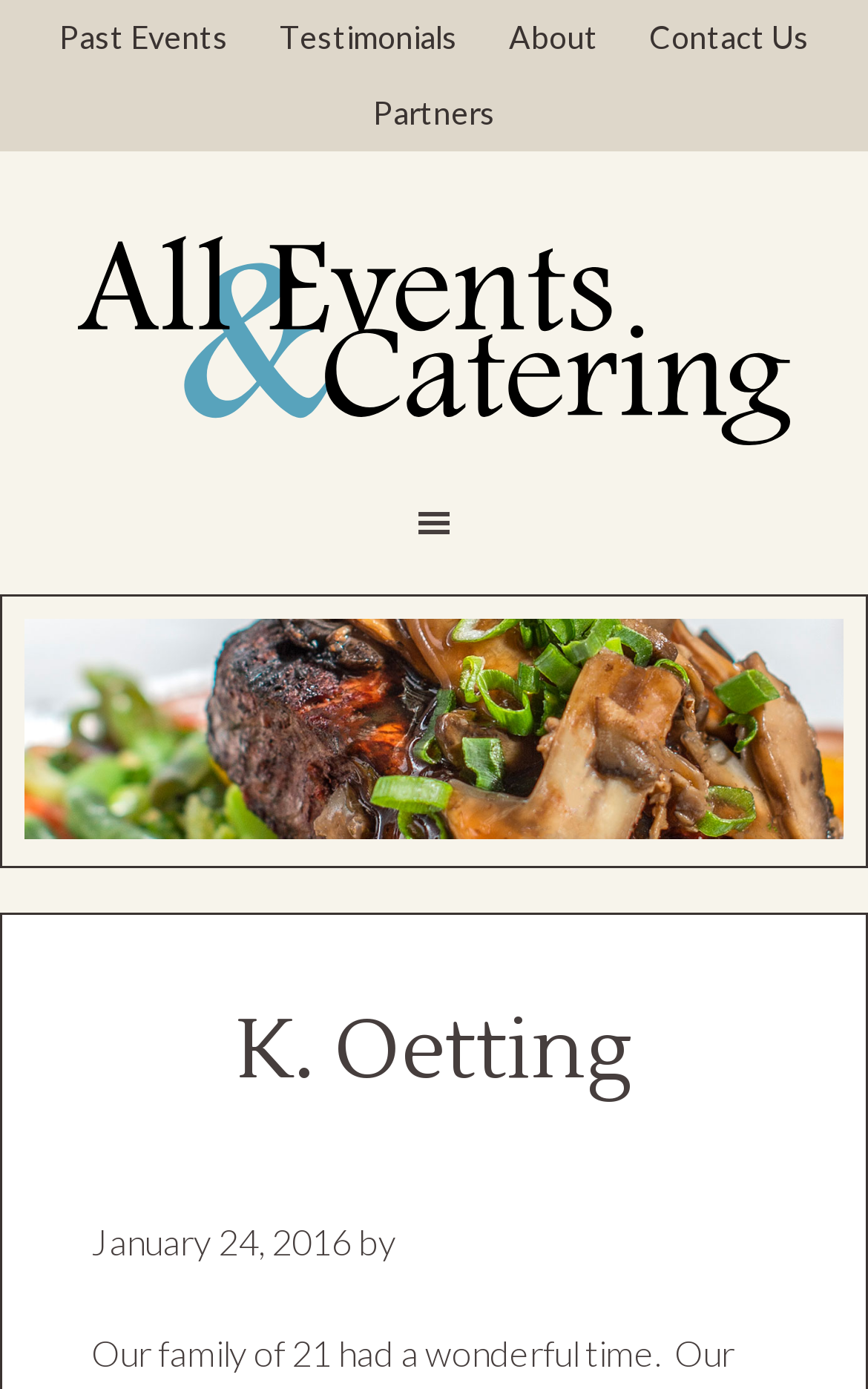Please find the bounding box coordinates in the format (top-left x, top-left y, bottom-right x, bottom-right y) for the given element description. Ensure the coordinates are floating point numbers between 0 and 1. Description: About

[0.56, 0.0, 0.714, 0.054]